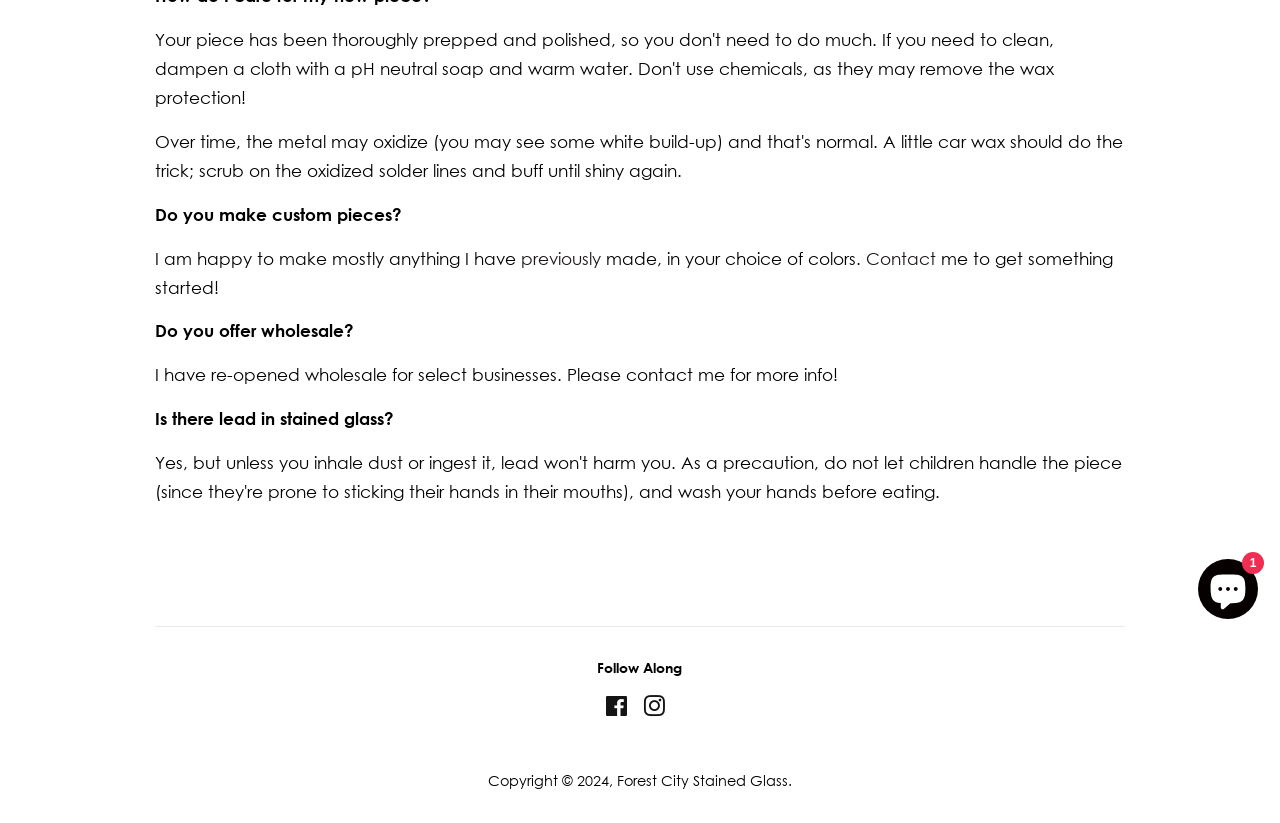Identify the bounding box of the HTML element described here: "aria-label="Chat window"". Provide the coordinates as four float numbers between 0 and 1: [left, top, right, bottom].

[0.936, 0.679, 0.983, 0.752]